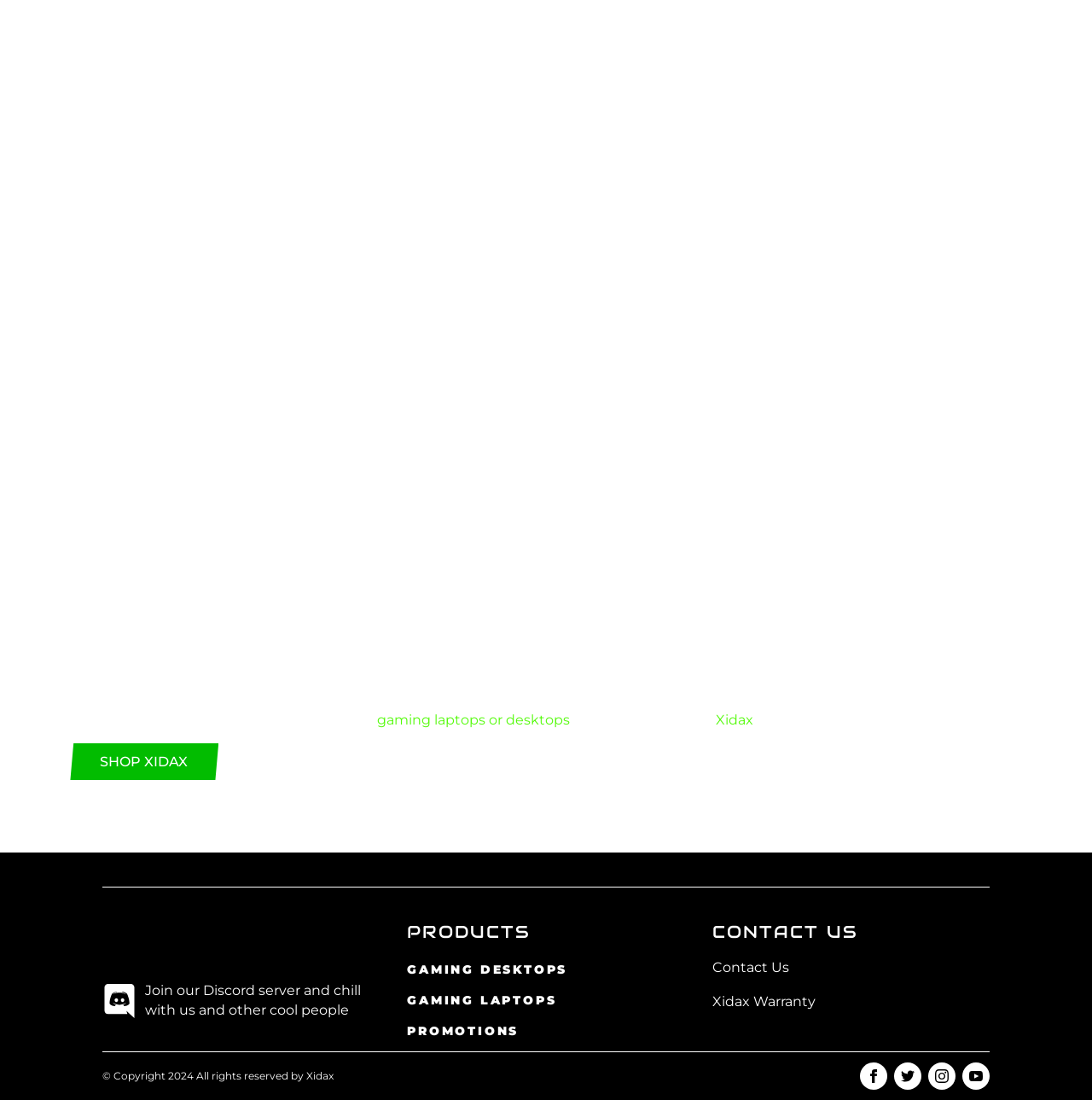Highlight the bounding box coordinates of the element you need to click to perform the following instruction: "Click on SHOP XIDAX."

[0.062, 0.664, 0.22, 0.721]